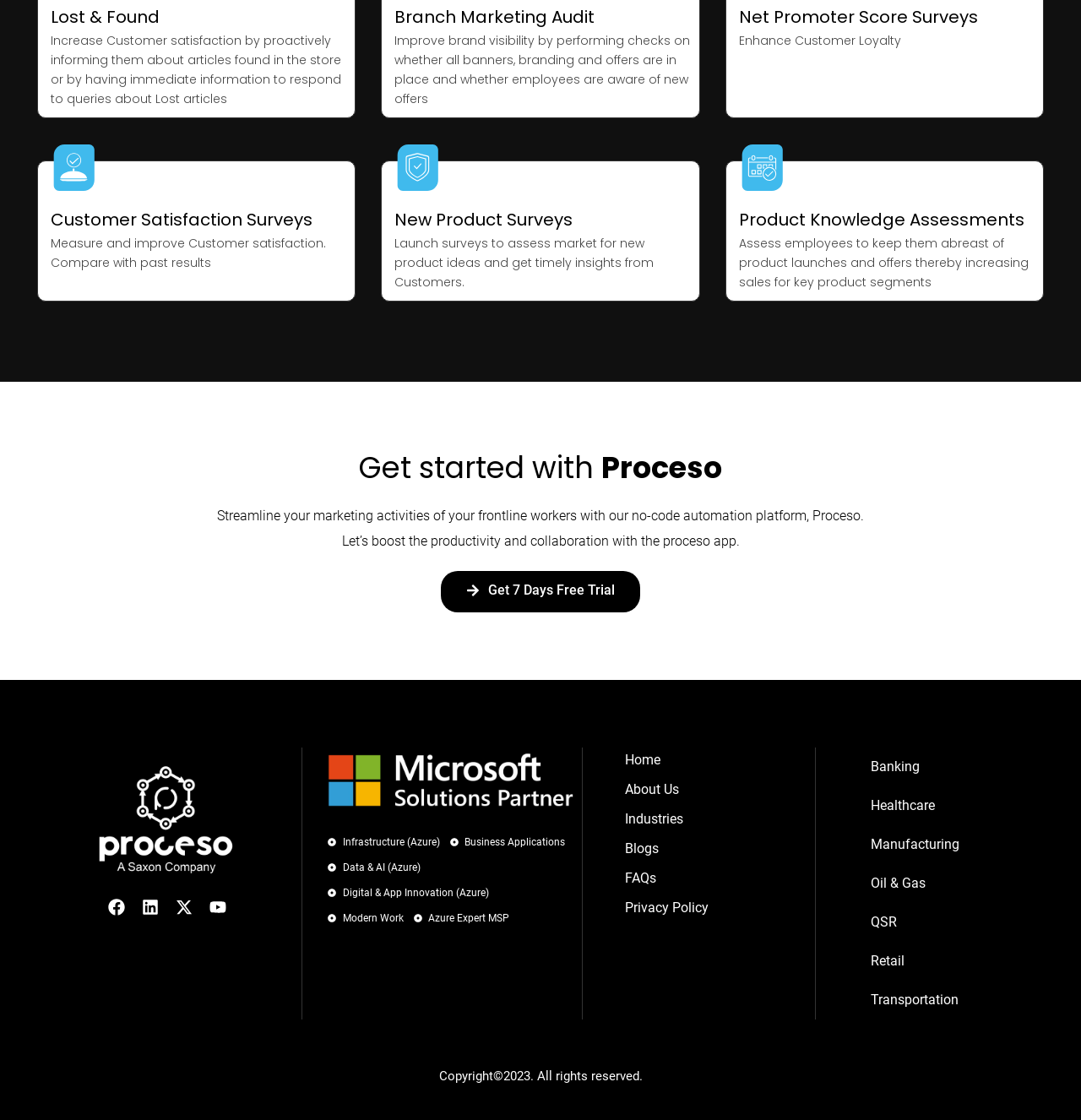What is the industry focus of the company?
Give a single word or phrase as your answer by examining the image.

Multiple industries